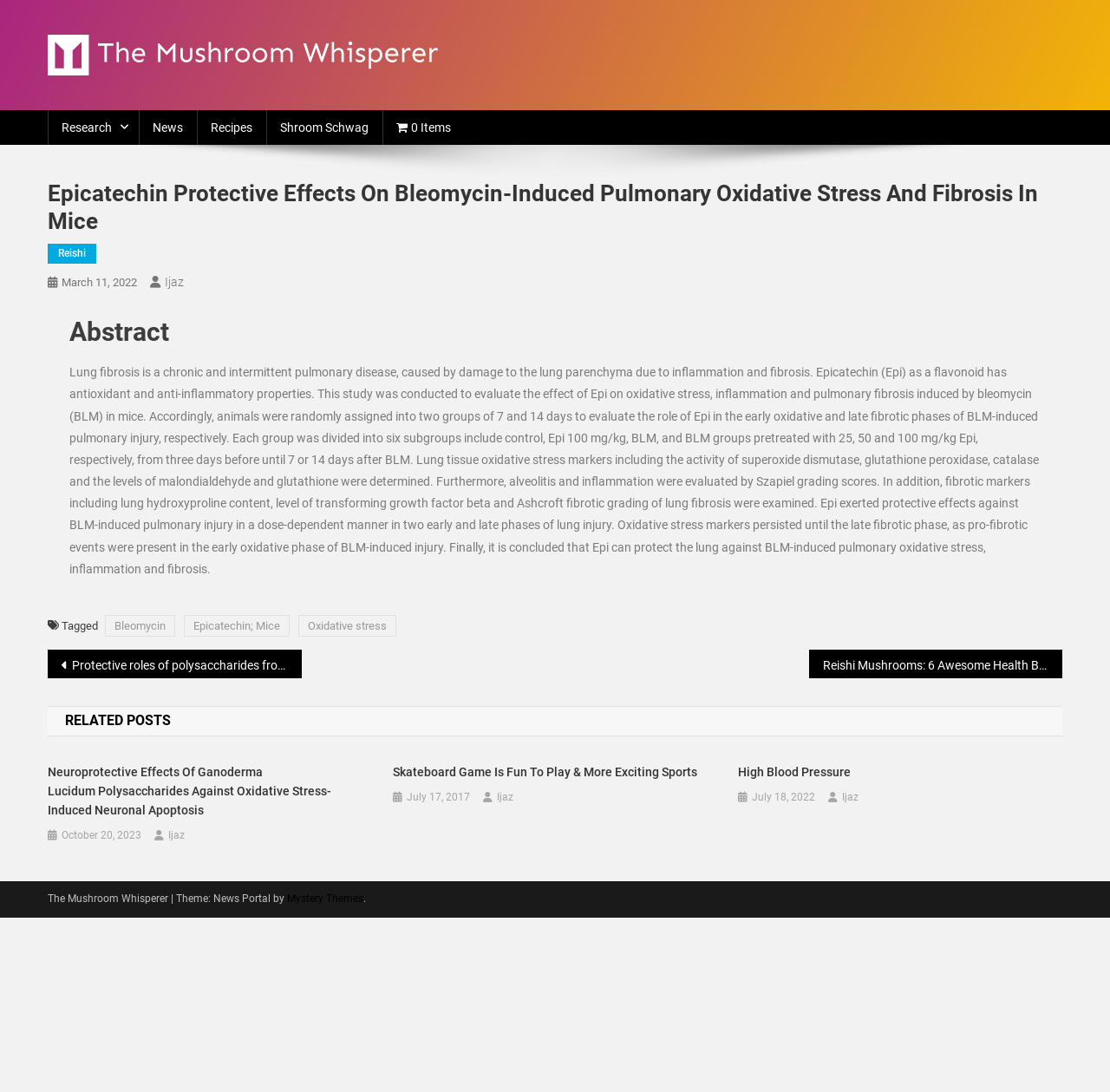What is the function of the button with a cart icon?
Please provide a single word or phrase answer based on the image.

Cart 0 Items